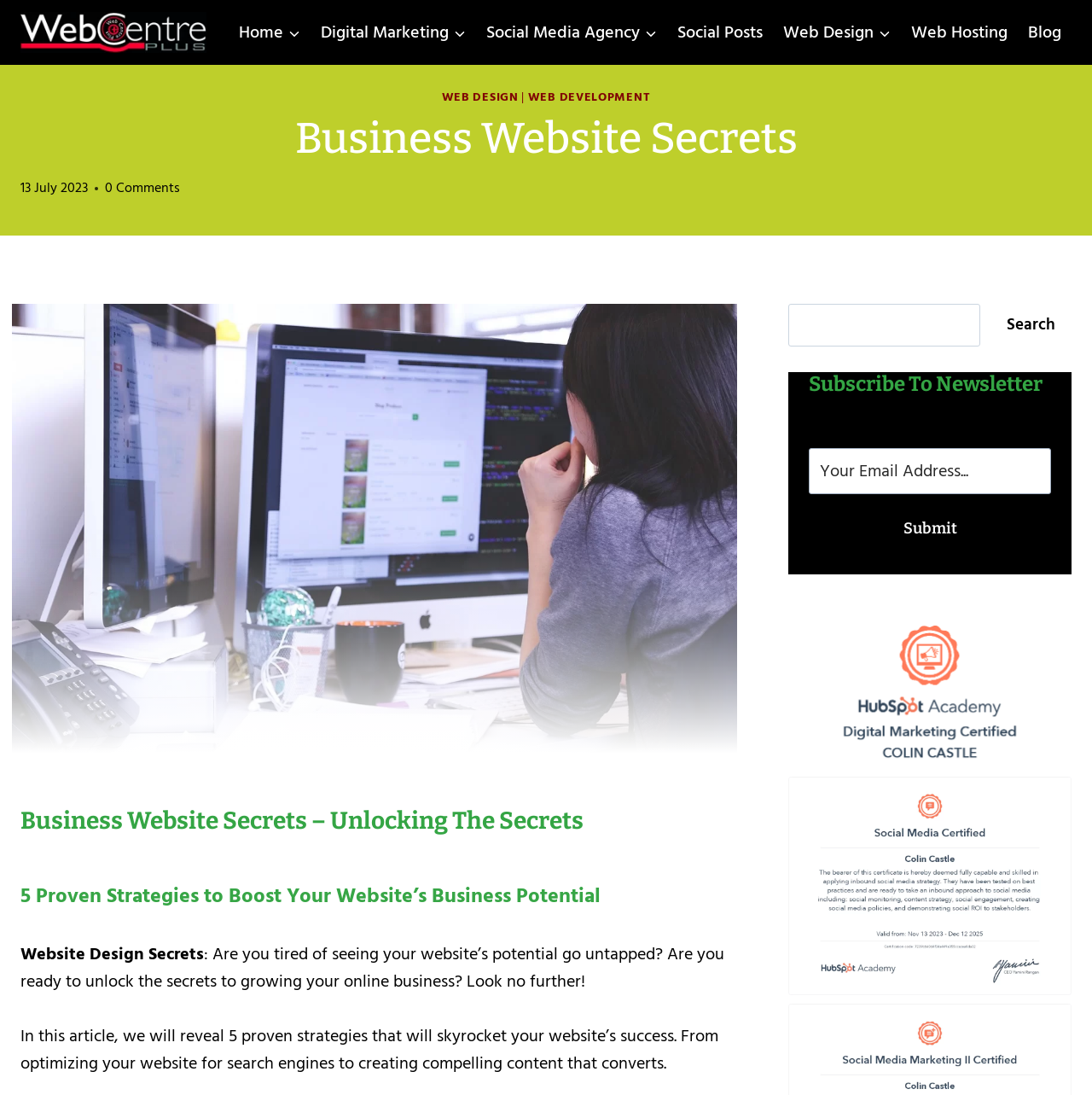What is the name of the web design agency?
Examine the image and provide an in-depth answer to the question.

I found the answer by looking at the link element with the text 'Spalding web design agency web centre plus UK' which is located at the top of the webpage, indicating that it is the name of the web design agency.